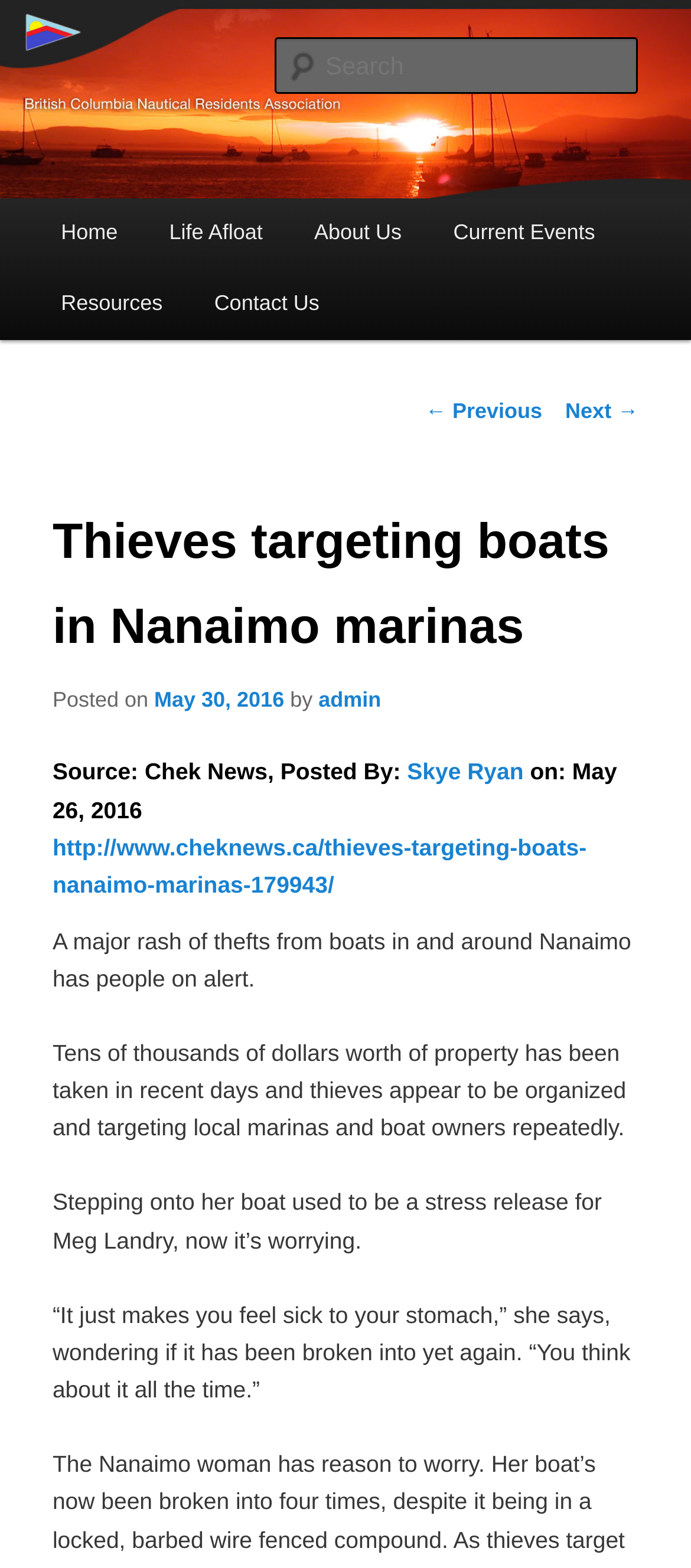Give a detailed account of the webpage.

The webpage appears to be a news article from the British Columbia Nautical Residents Association (BCNR) website. At the top, there is a heading with the organization's name and a link to its homepage. Below this, there is a search bar and a main menu with links to various sections of the website, including Home, Life Afloat, About Us, Current Events, and Resources.

The main content of the page is an article titled "Thieves targeting boats in Nanaimo marinas." The article is divided into sections, with headings and paragraphs of text. The first section provides an introduction to the article, stating that a series of thefts from boats in Nanaimo has people on alert. The text describes the extent of the thefts, with tens of thousands of dollars worth of property taken in recent days.

Below this, there is a section with a heading that appears to be a quote from a source, Chek News, with a link to the original article. This section provides more information about the thefts, including the fact that they seem to be organized and targeted at local marinas and boat owners.

The article continues with quotes from a boat owner, Meg Landry, who expresses her worry and frustration about the thefts. The text is accompanied by a timestamp indicating when the article was posted, as well as links to the author and the original source of the article.

At the bottom of the page, there are links to navigate to previous and next posts, as well as a post navigation heading.